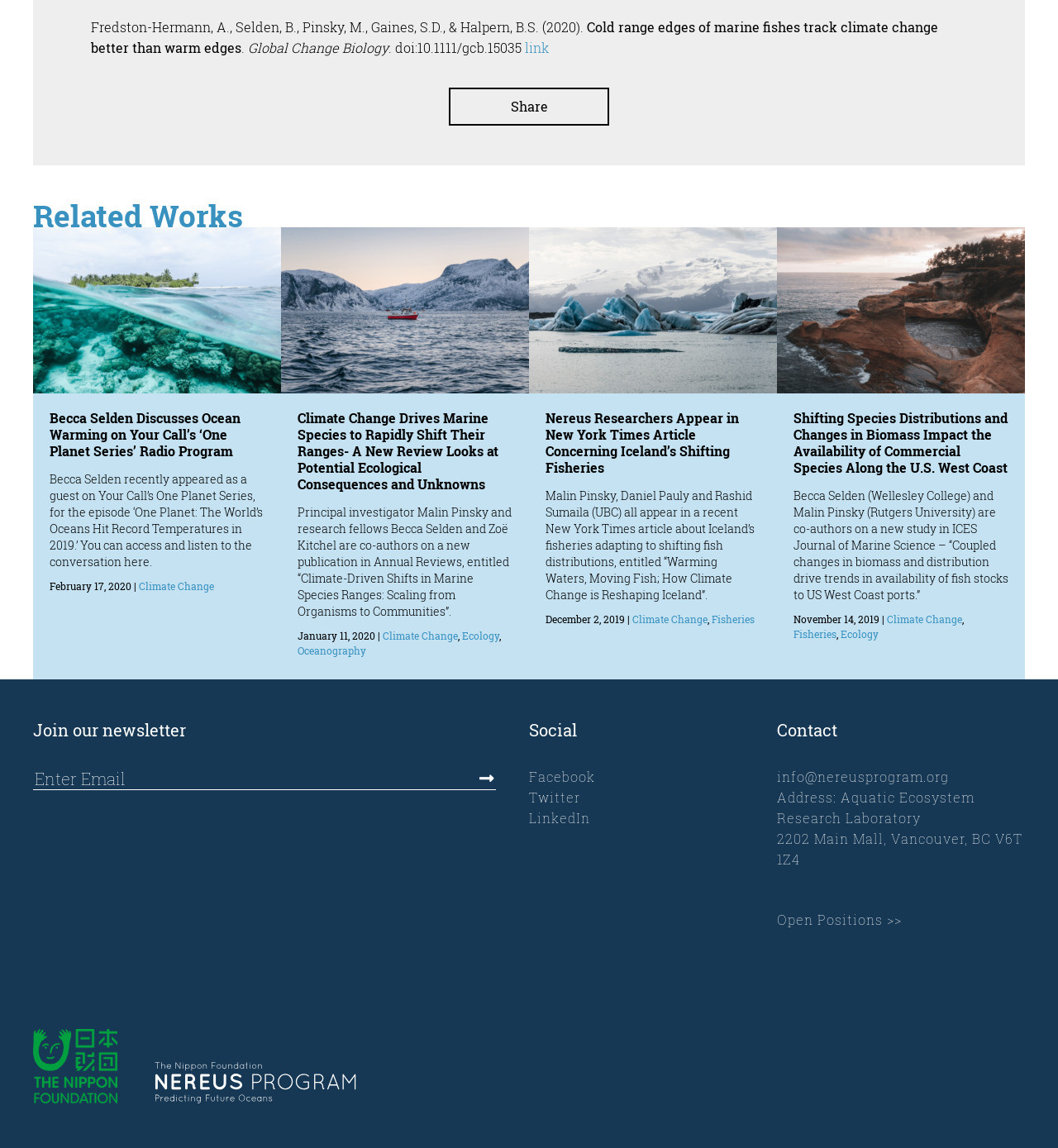What is the name of the radio program that Becca Selden appeared as a guest on?
From the image, respond using a single word or phrase.

Your Call’s One Planet Series